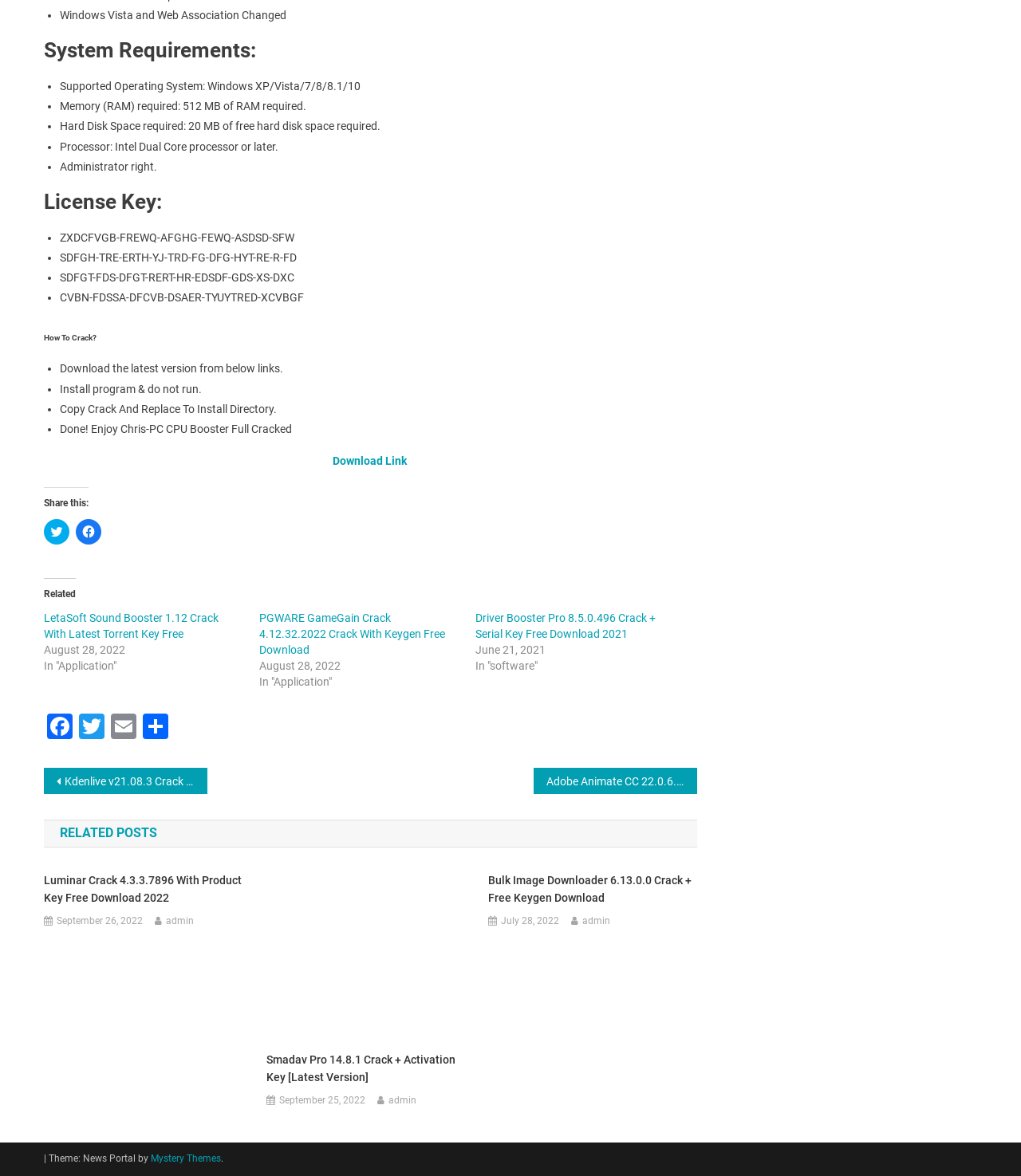Can you find the bounding box coordinates of the area I should click to execute the following instruction: "Copy the license key"?

[0.059, 0.197, 0.288, 0.207]